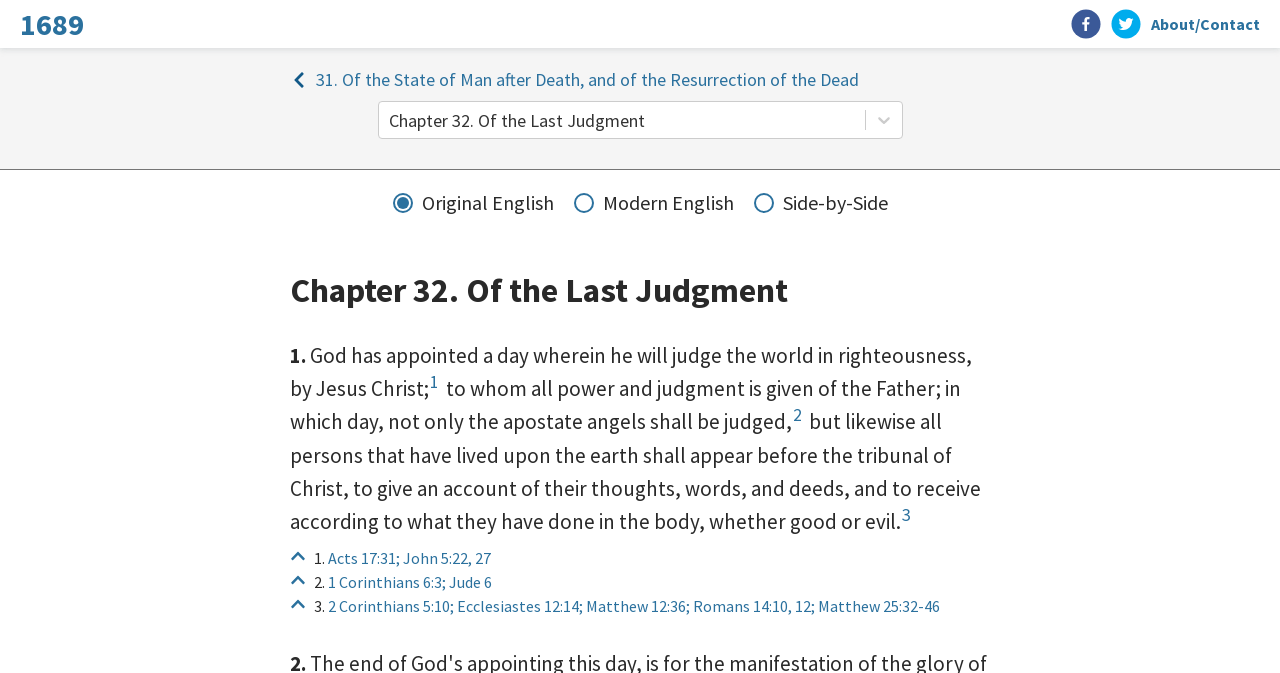Please determine the bounding box coordinates of the element to click on in order to accomplish the following task: "Click the Twitter button". Ensure the coordinates are four float numbers ranging from 0 to 1, i.e., [left, top, right, bottom].

[0.868, 0.013, 0.891, 0.058]